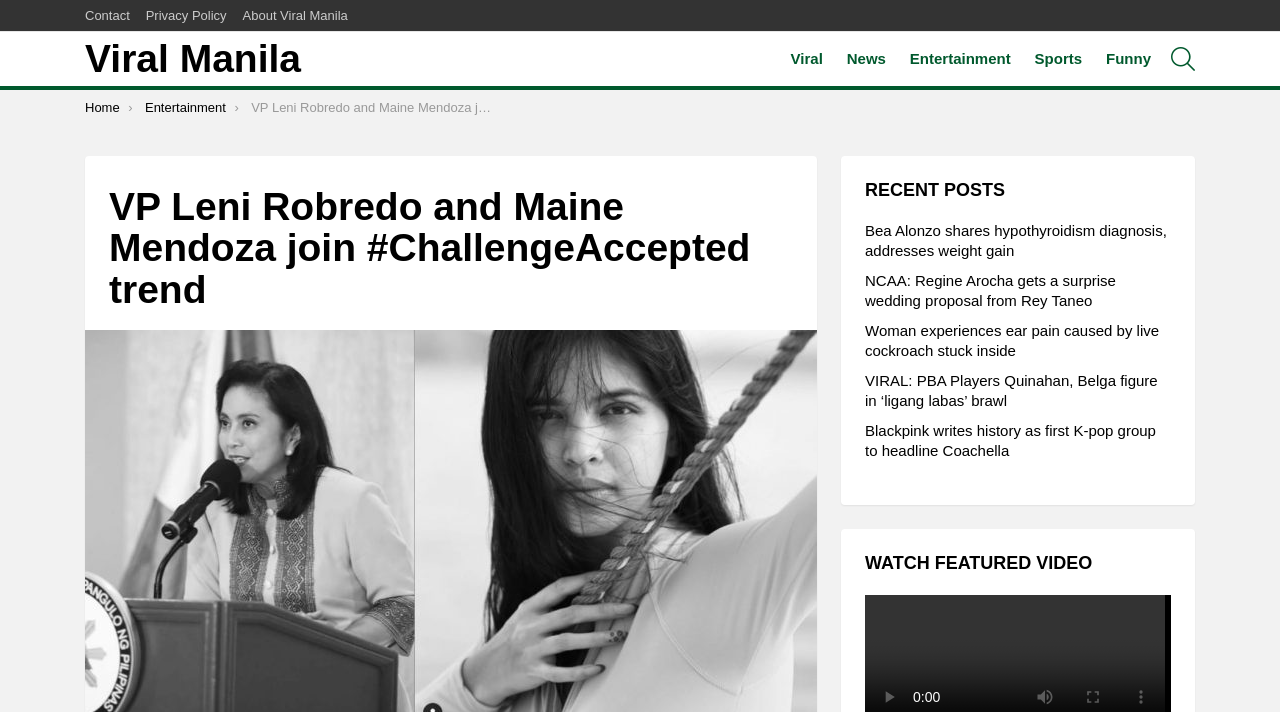Locate the UI element described by About Viral Manila in the provided webpage screenshot. Return the bounding box coordinates in the format (top-left x, top-left y, bottom-right x, bottom-right y), ensuring all values are between 0 and 1.

[0.189, 0.0, 0.272, 0.045]